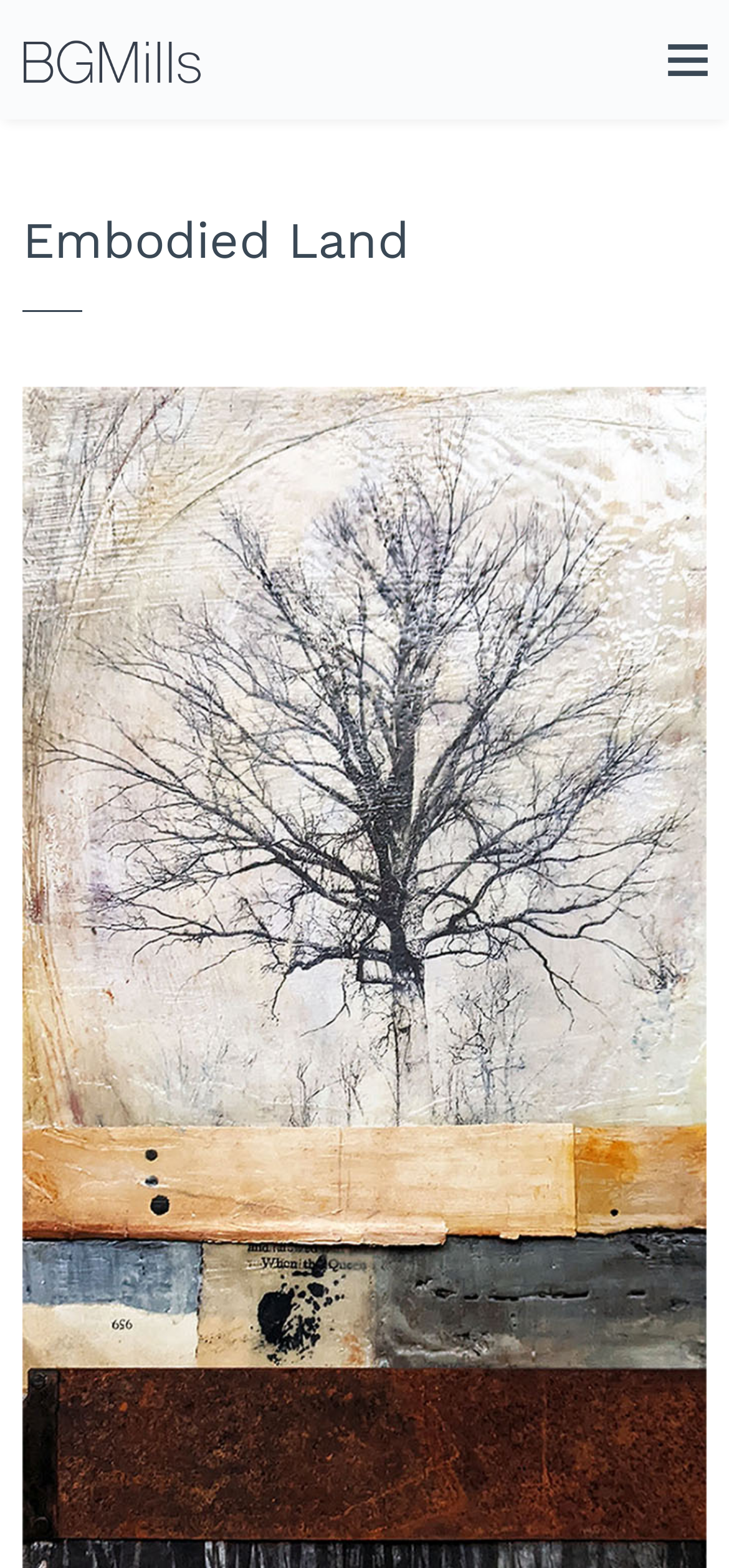Given the element description: "aria-label="Toggle navigation"", predict the bounding box coordinates of the UI element it refers to, using four float numbers between 0 and 1, i.e., [left, top, right, bottom].

[0.867, 0.019, 0.969, 0.067]